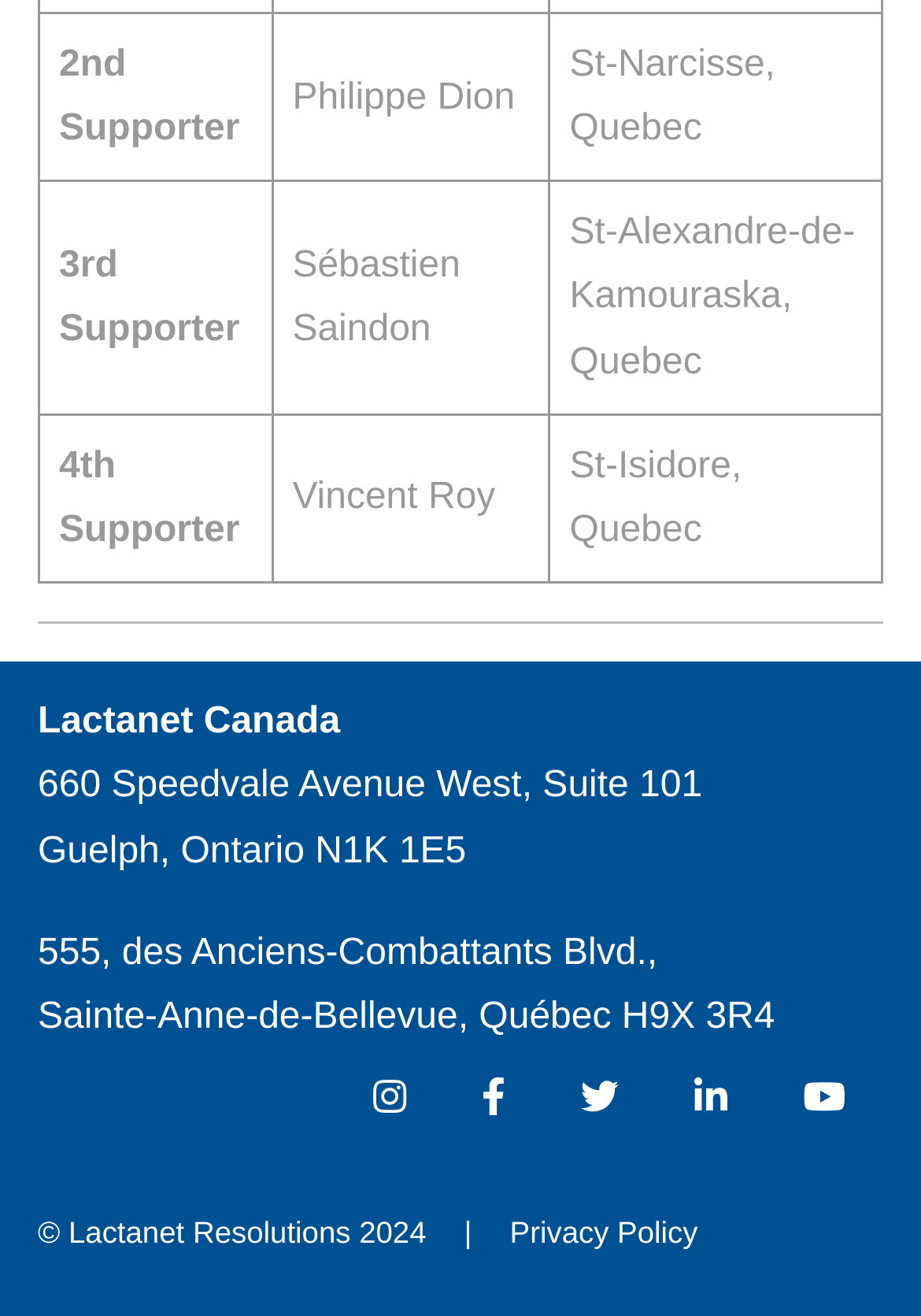Refer to the image and provide an in-depth answer to the question:
What is the address of Lactanet Canada?

I found the answer by looking at the group of elements below the 'Lactanet Canada' heading, where it lists the address as '660 Speedvale Avenue West, Suite 101' and 'Guelph, Ontario N1K 1E5'.